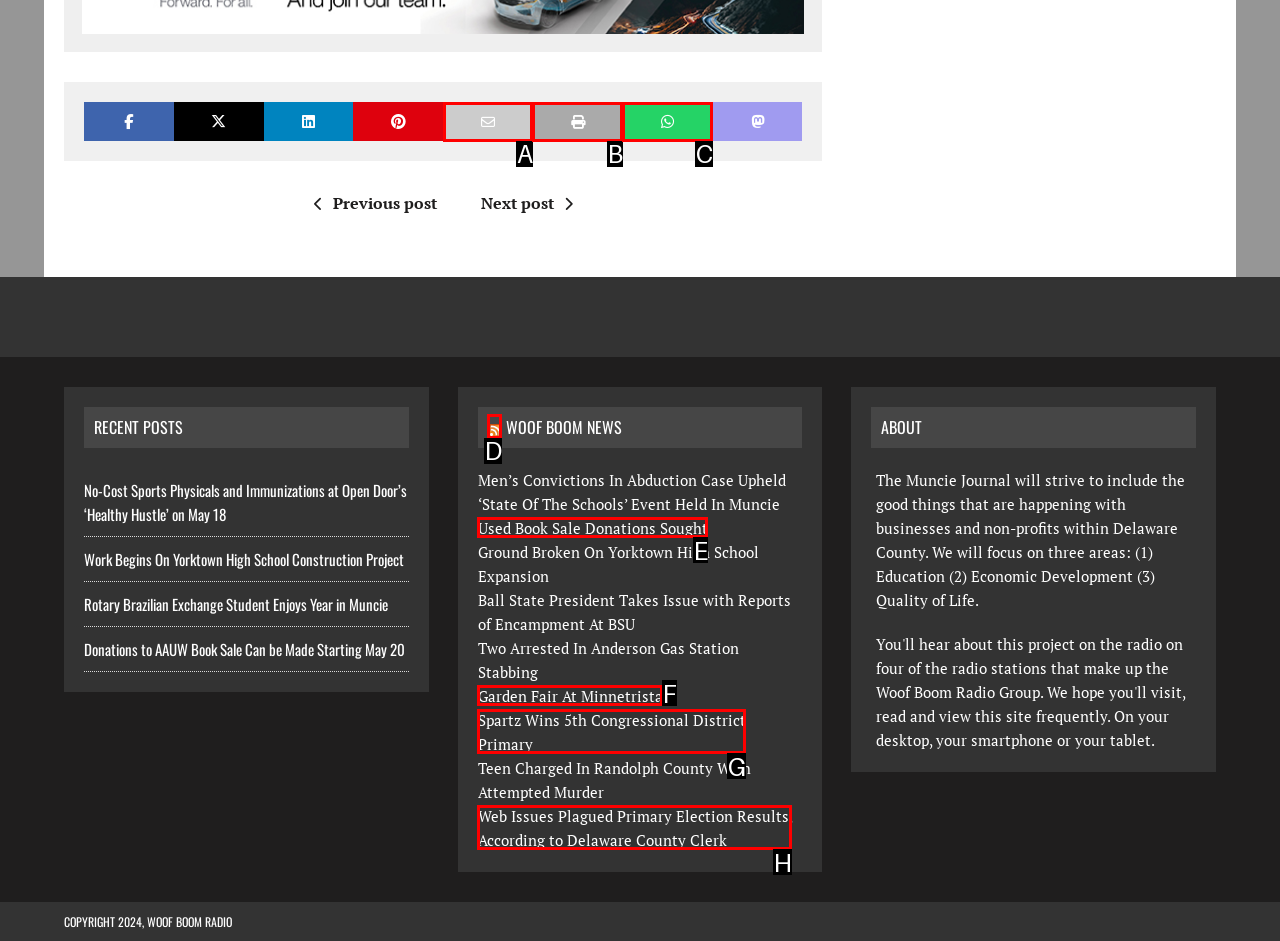Indicate which HTML element you need to click to complete the task: Click on the 'RSS' link. Provide the letter of the selected option directly.

D